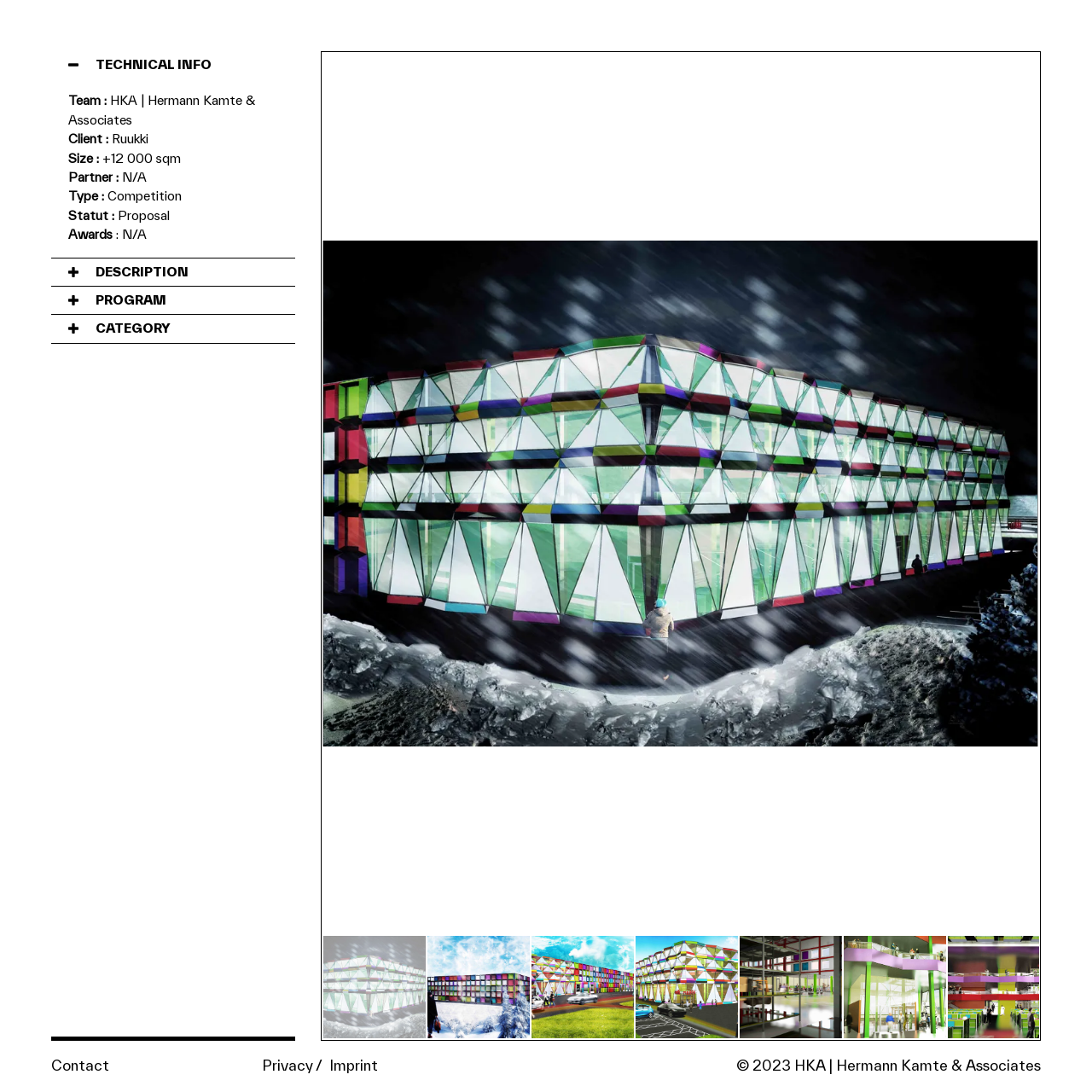Please locate the bounding box coordinates for the element that should be clicked to achieve the following instruction: "Click the PROGRAM button". Ensure the coordinates are given as four float numbers between 0 and 1, i.e., [left, top, right, bottom].

[0.047, 0.262, 0.271, 0.288]